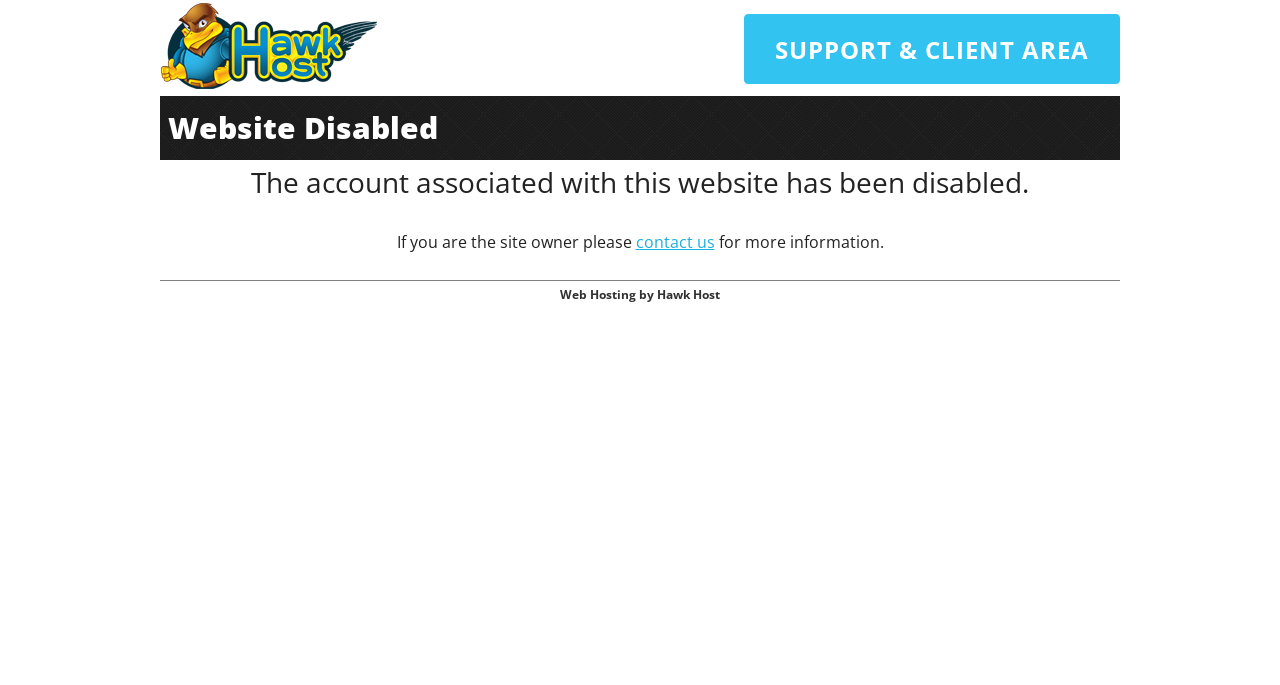For the element described, predict the bounding box coordinates as (top-left x, top-left y, bottom-right x, bottom-right y). All values should be between 0 and 1. Element description: alt="Hawk Host Logo"

[0.125, 0.108, 0.296, 0.137]